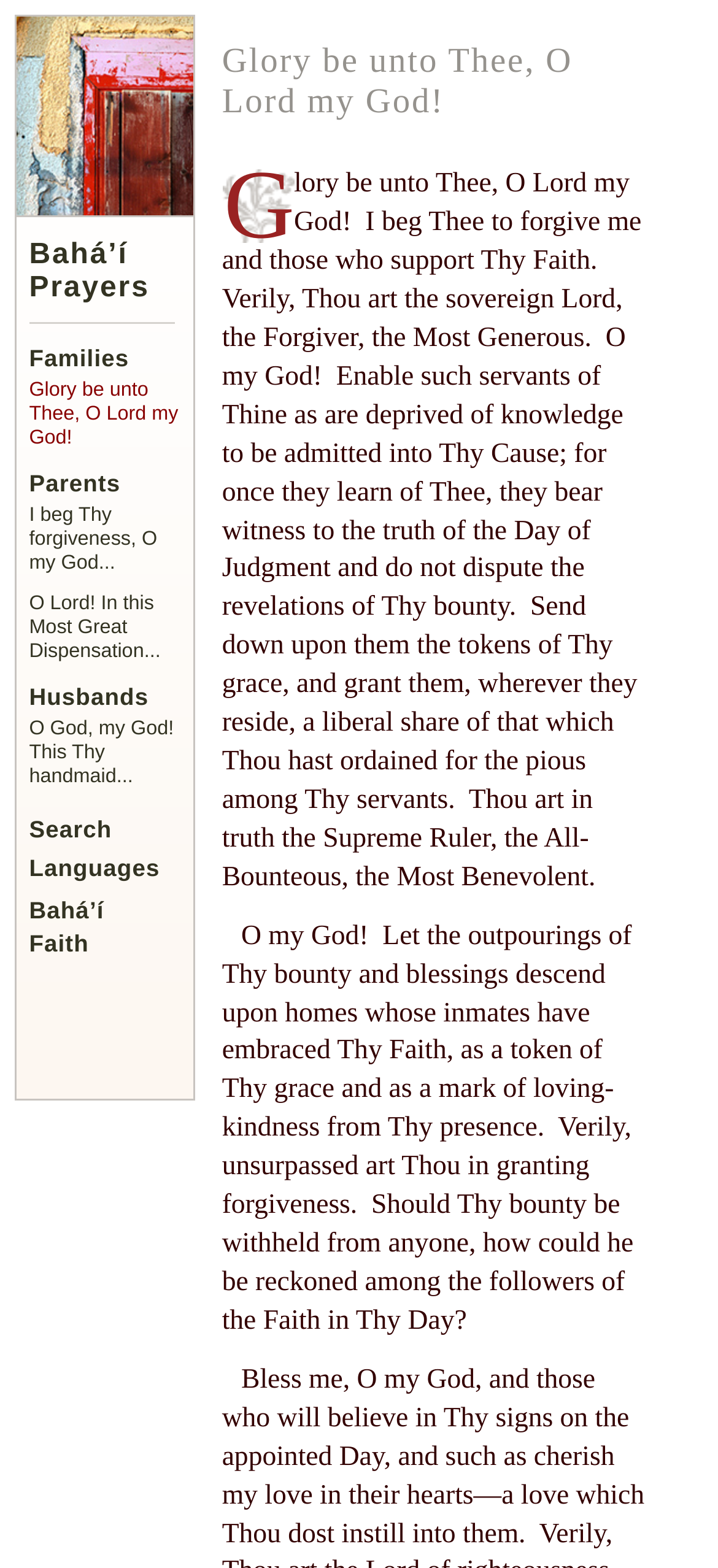Specify the bounding box coordinates of the element's region that should be clicked to achieve the following instruction: "Click the link to Bahá’í Prayers". The bounding box coordinates consist of four float numbers between 0 and 1, in the format [left, top, right, bottom].

[0.041, 0.152, 0.208, 0.193]